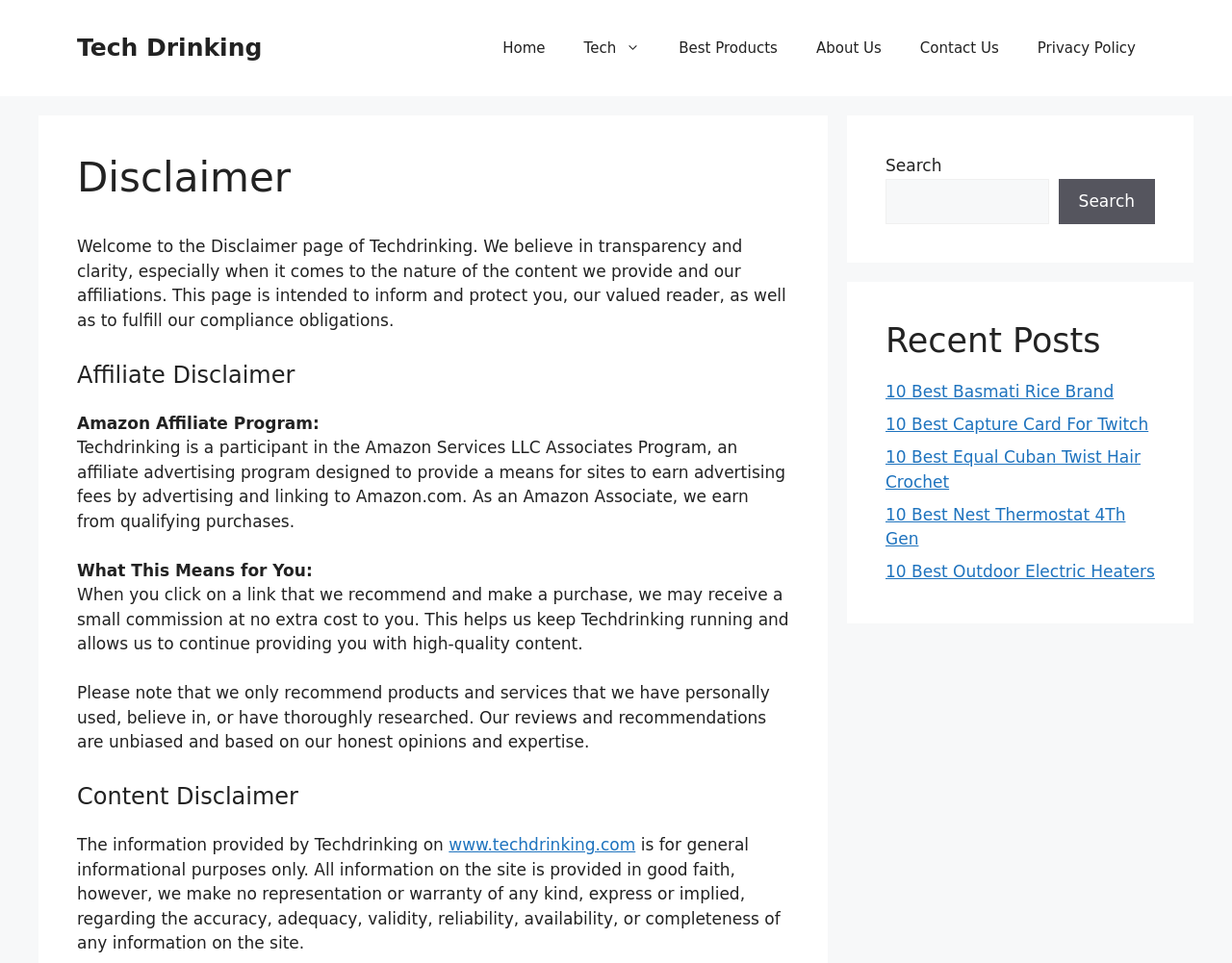Respond with a single word or phrase:
What kind of content does Techdrinking provide?

General informational purposes